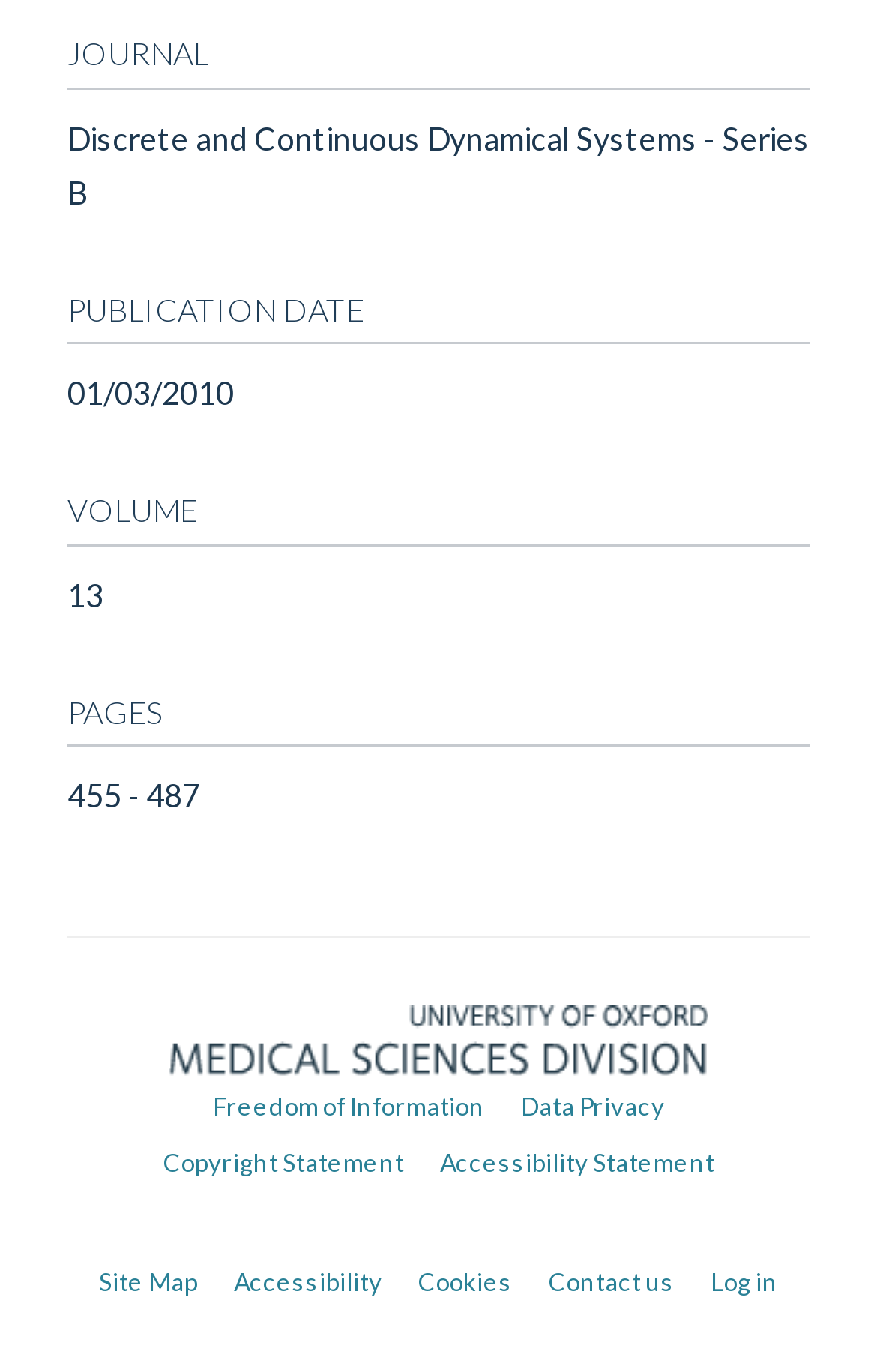Determine the bounding box coordinates of the clickable element to complete this instruction: "Contact us for more information". Provide the coordinates in the format of four float numbers between 0 and 1, [left, top, right, bottom].

[0.626, 0.924, 0.769, 0.945]